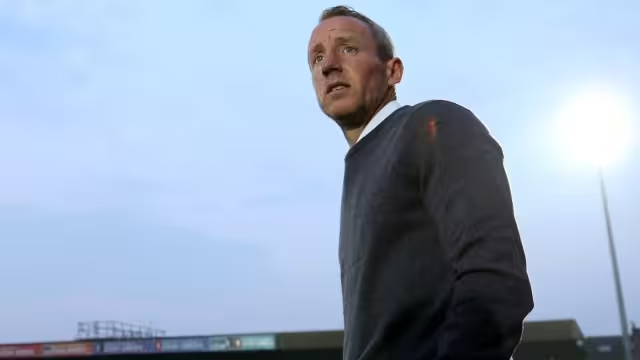Explain the image with as much detail as possible.

The image captures a moment on the football pitch featuring a manager in a dark gray sweater, showing a contemplative expression as he gazes into the distance. The setting appears to be during a match, with the sky taking on a softly diffuse blue hue, indicative of either dusk or dawn. The stadium lights loom brightly in the background, illuminating the field, suggesting the intensity of the moment. This image reflects the emotional weight and determination of the manager, likely reflecting on the game's challenges and the effort of the team, perhaps in the context of playoffs or a crucial match night. The backdrop hints at the atmosphere of a sports event, symbolizing the unpredictability and passion of football.